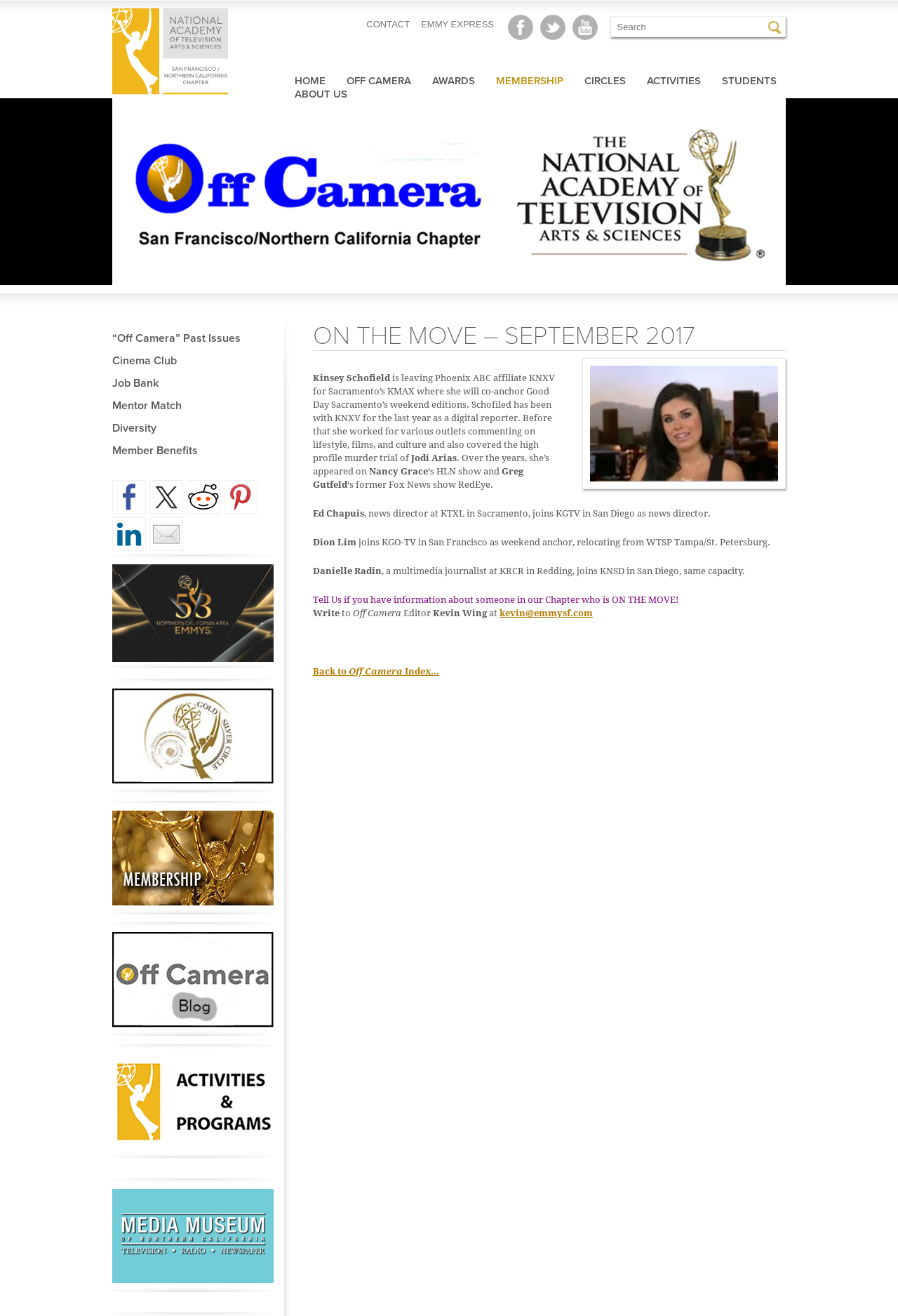Give a succinct answer to this question in a single word or phrase: 
What is the name of the show Kinsey Schofield worked on before joining KNXV?

RedEye